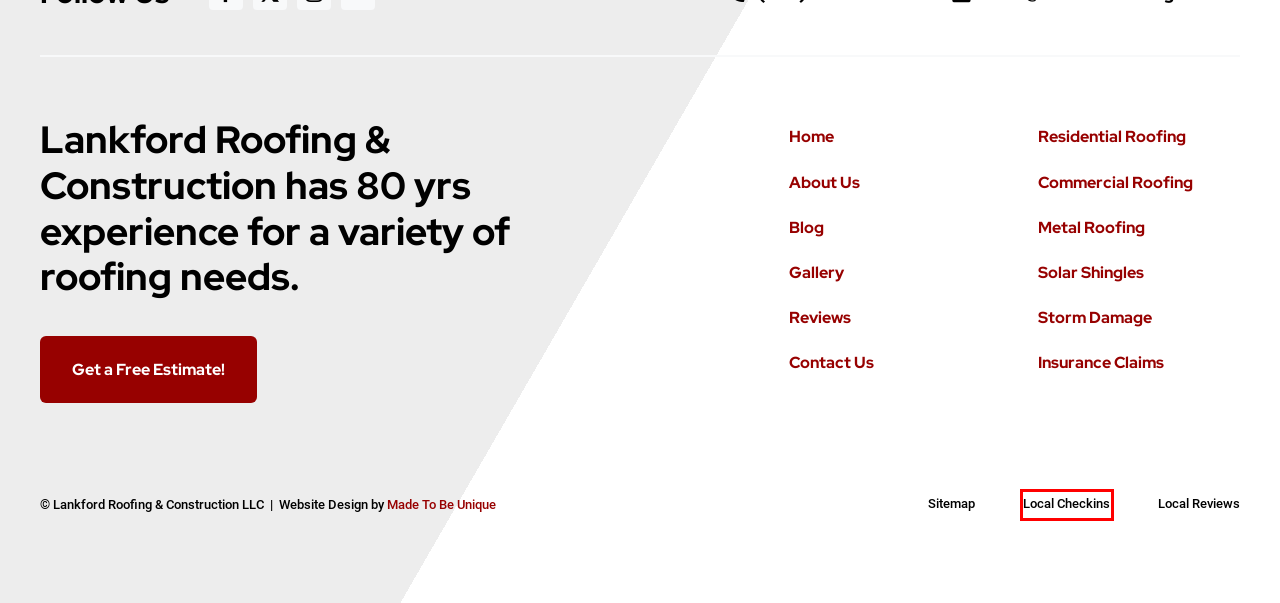A screenshot of a webpage is given, marked with a red bounding box around a UI element. Please select the most appropriate webpage description that fits the new page after clicking the highlighted element. Here are the candidates:
A. Business Marketing, Website Design, Graphic Design & SEO
B. Storm Damage | Sherman TX | Lankford Roofing & Construction LLC
C. Metal Roofing | Sherman TX | Lankford Roofing & Construction LLC
D. Insurance Claims | Sherman TX | Lankford Roofing & Construction LLC
E. Blog | Lankford Roofing & Construction LLC | Sherman TX
F. Lankford Roofing | Local Checkins - Lankford Roofing & Construction LLC
G. Sitemap - Lankford Roofing & Construction LLC
H. Gallery | Lankford Roofing & Construction LLC | Sherman TX

F